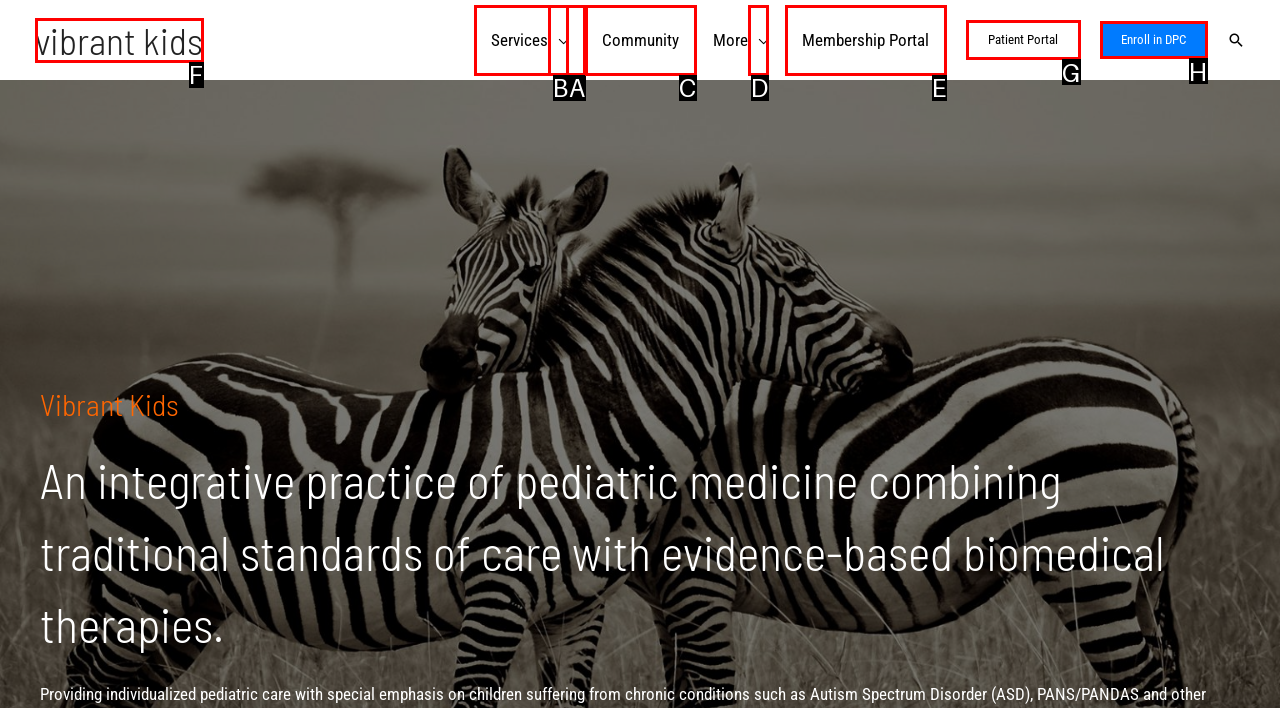Identify the option that best fits this description: parent_node: More aria-label="Menu Toggle"
Answer with the appropriate letter directly.

D